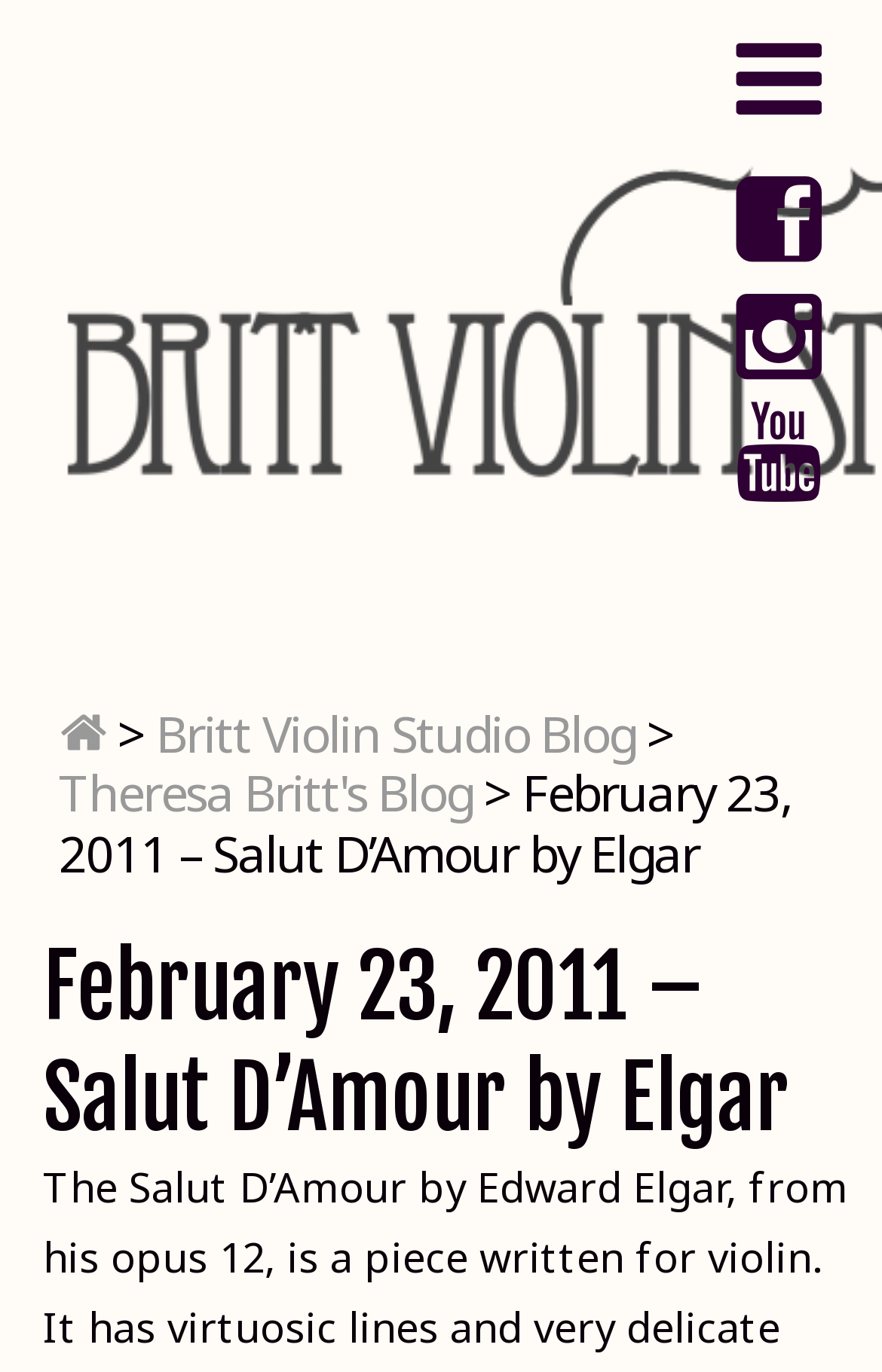Specify the bounding box coordinates (top-left x, top-left y, bottom-right x, bottom-right y) of the UI element in the screenshot that matches this description: title="Home"

[0.066, 0.509, 0.12, 0.558]